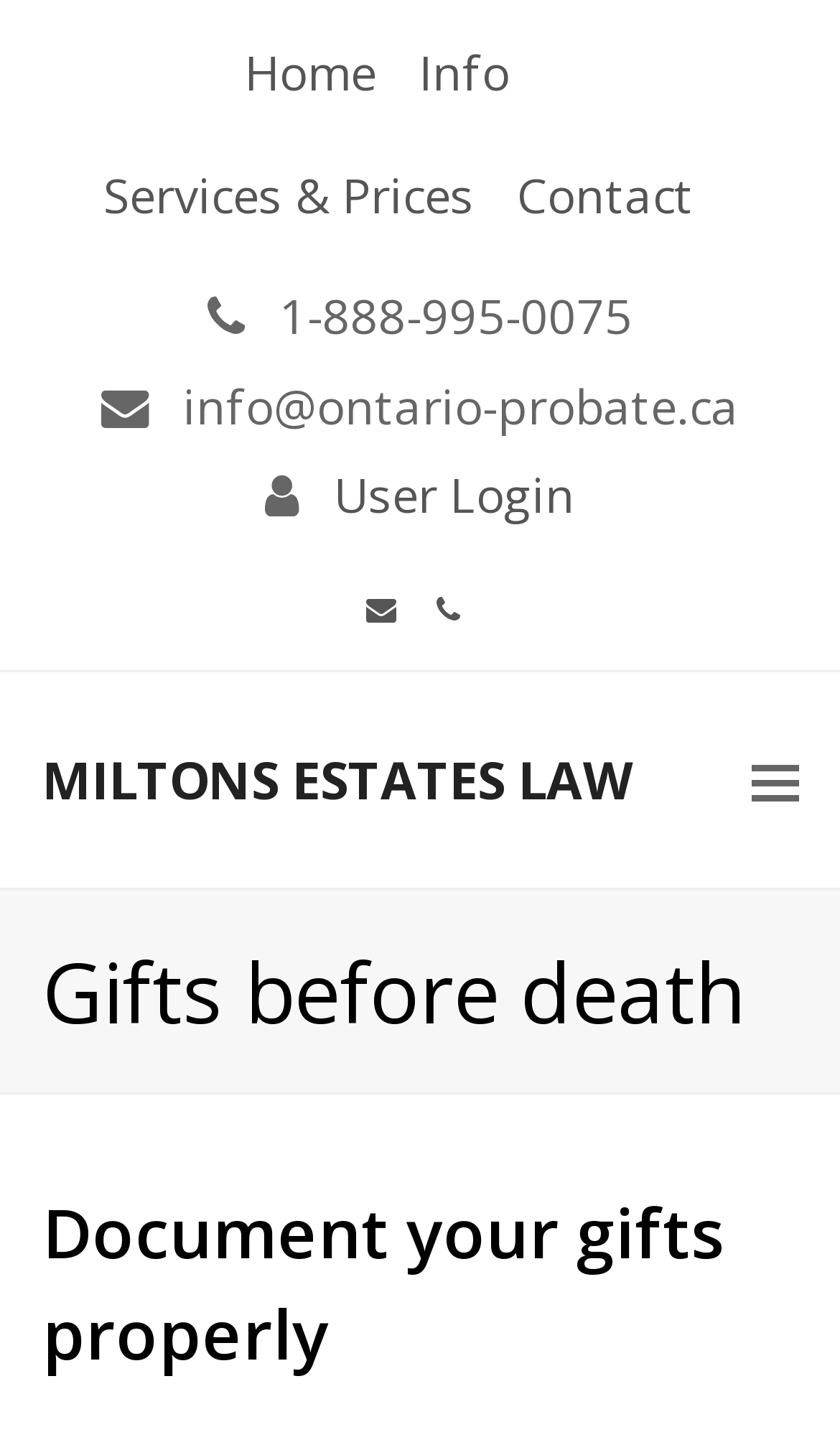What is the phone number to contact?
Refer to the image and give a detailed response to the question.

I found the phone number by looking at the top section of the webpage, where the contact information is usually placed. The phone number is displayed as a static text element.